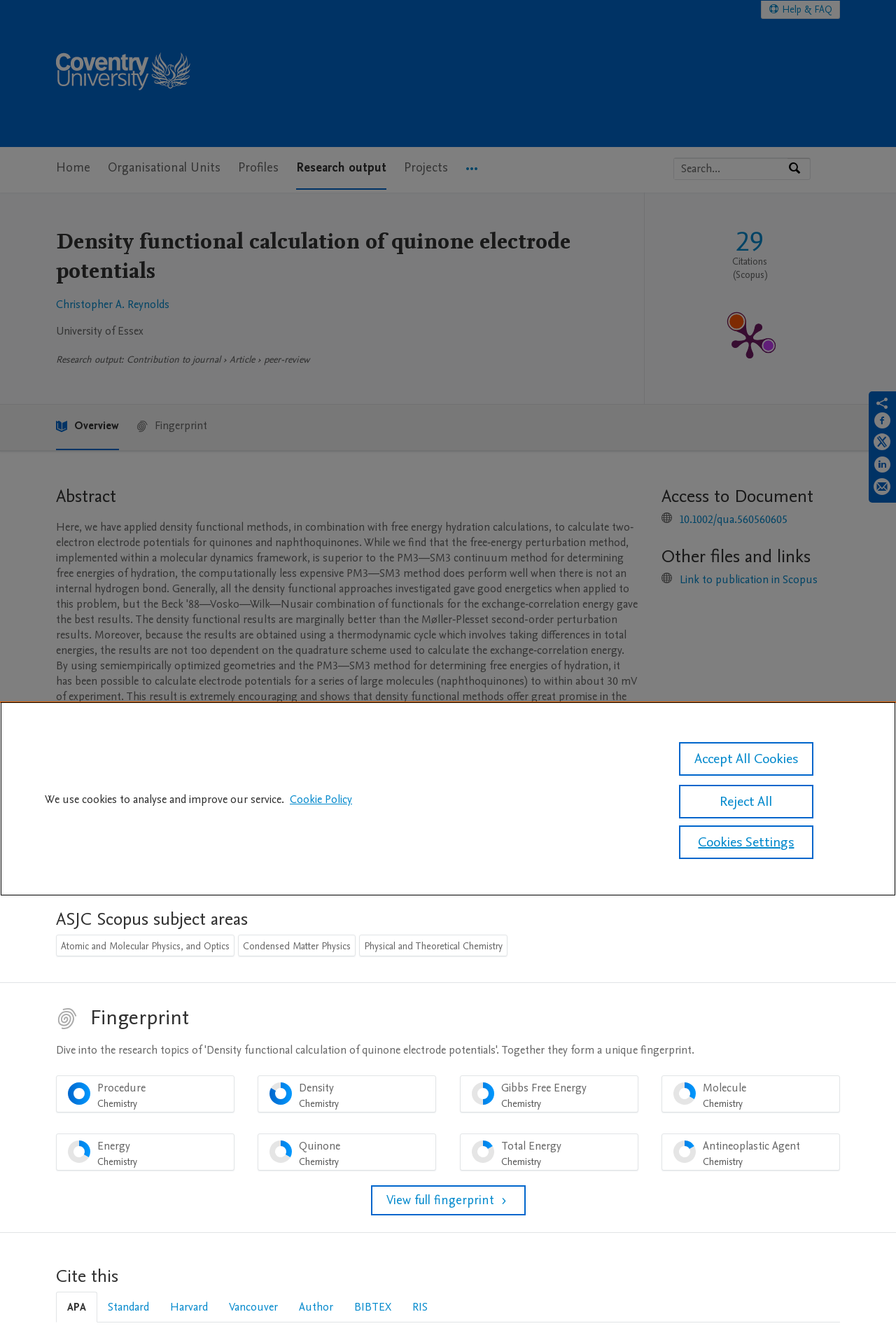Determine the bounding box coordinates for the area that should be clicked to carry out the following instruction: "View publication metrics".

[0.719, 0.143, 0.93, 0.301]